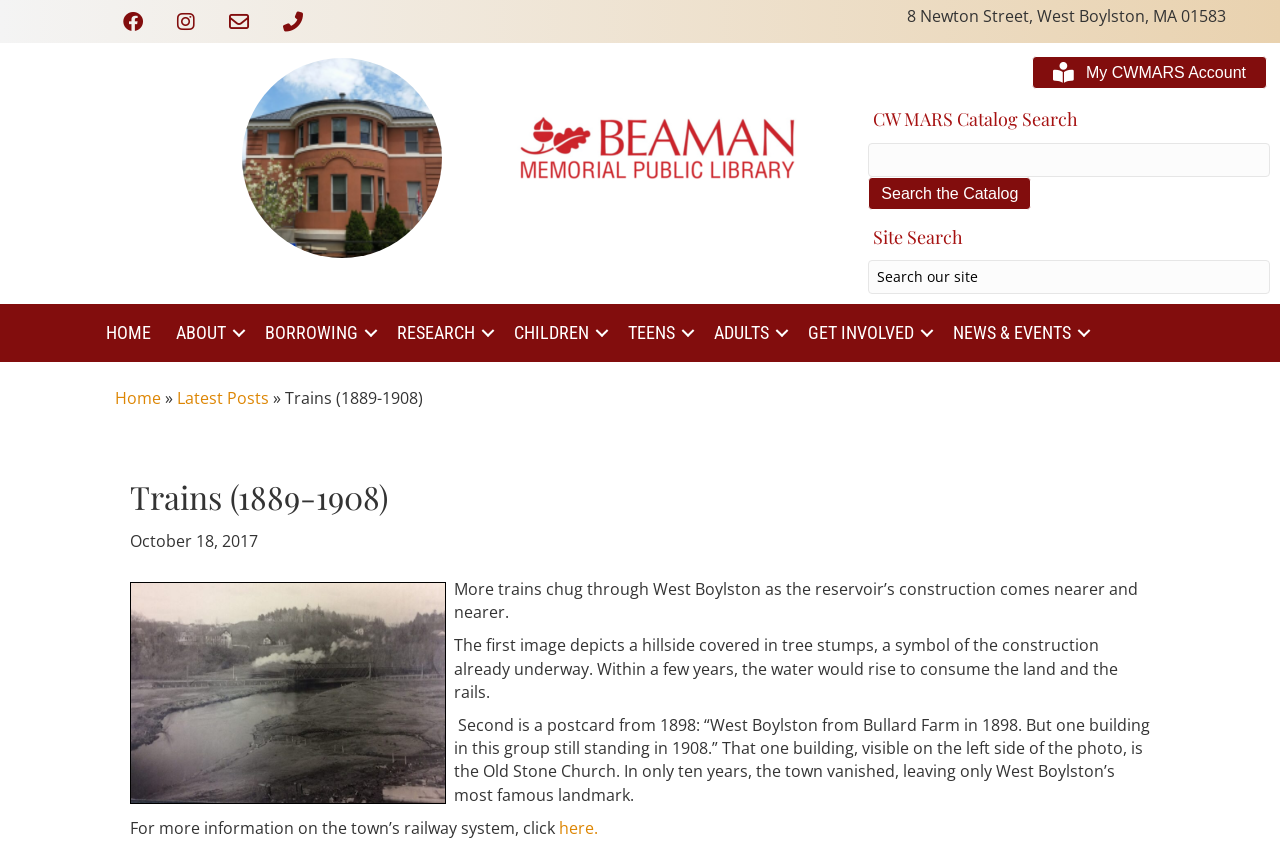Determine the bounding box coordinates of the UI element that matches the following description: "News & Events". The coordinates should be four float numbers between 0 and 1 in the format [left, top, right, bottom].

[0.735, 0.368, 0.857, 0.417]